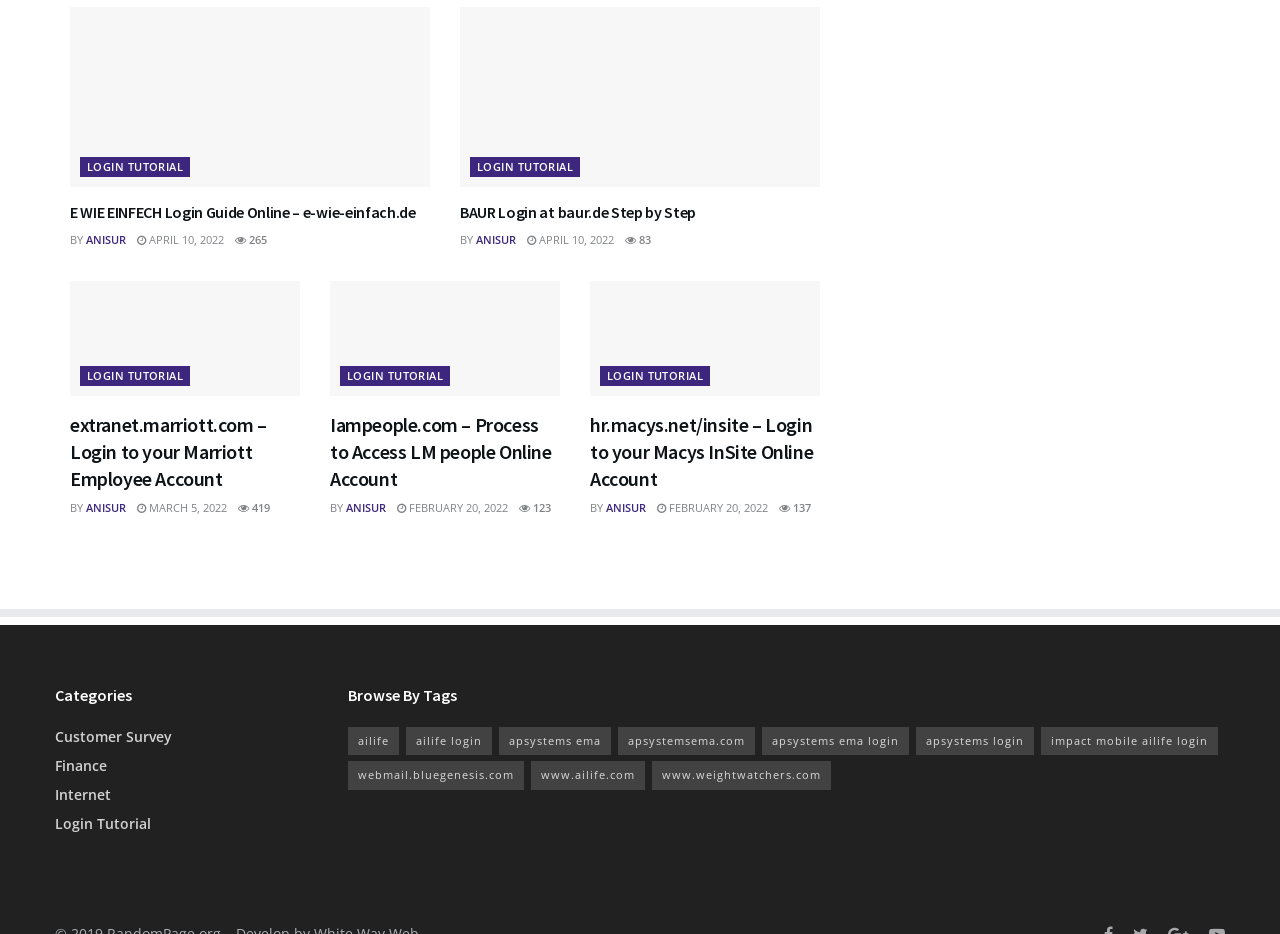What is the purpose of this webpage?
Refer to the image and respond with a one-word or short-phrase answer.

Login tutorials